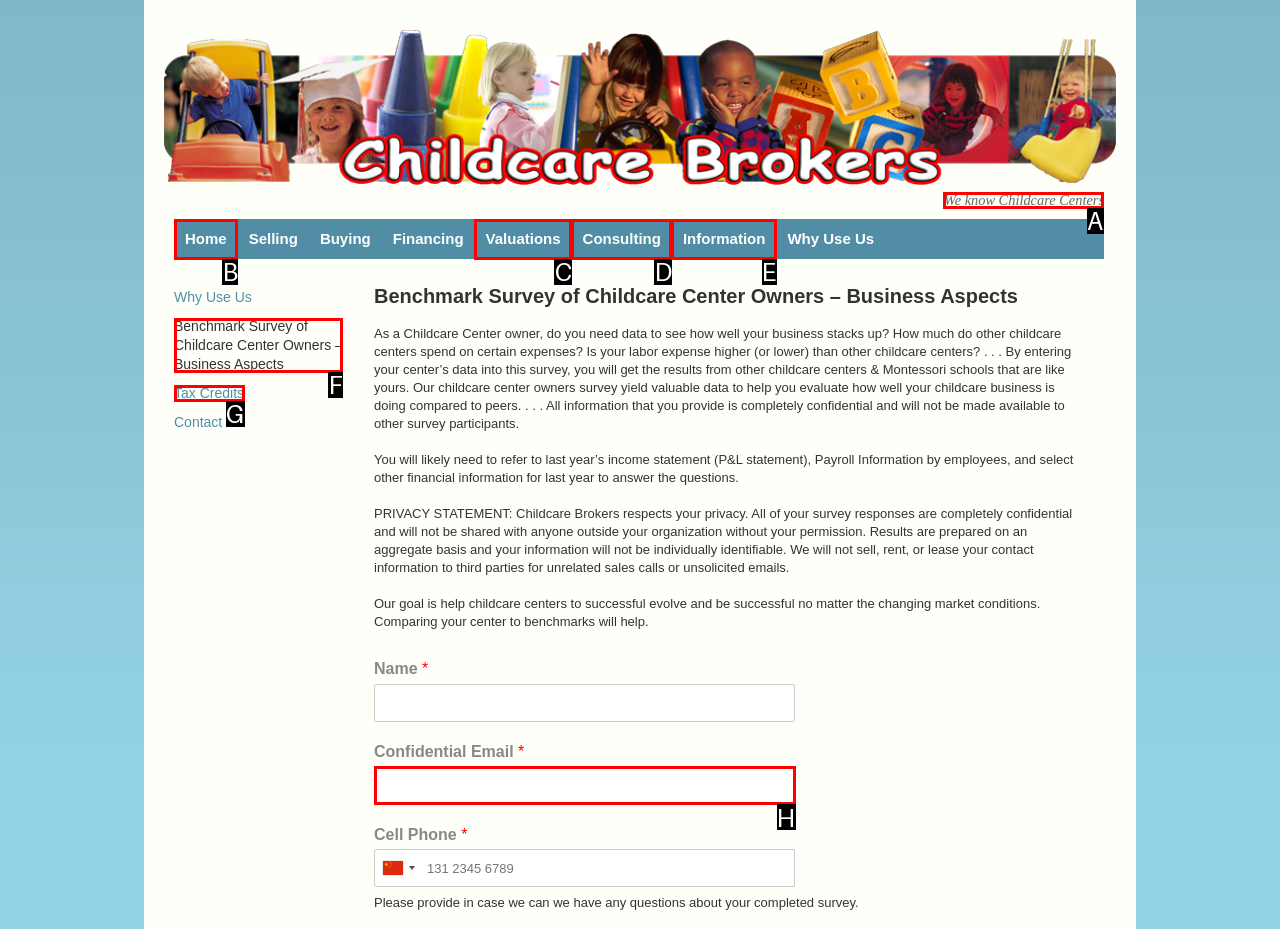Select the letter of the UI element that matches this task: Click on 'We know Childcare Centers'
Provide the answer as the letter of the correct choice.

A